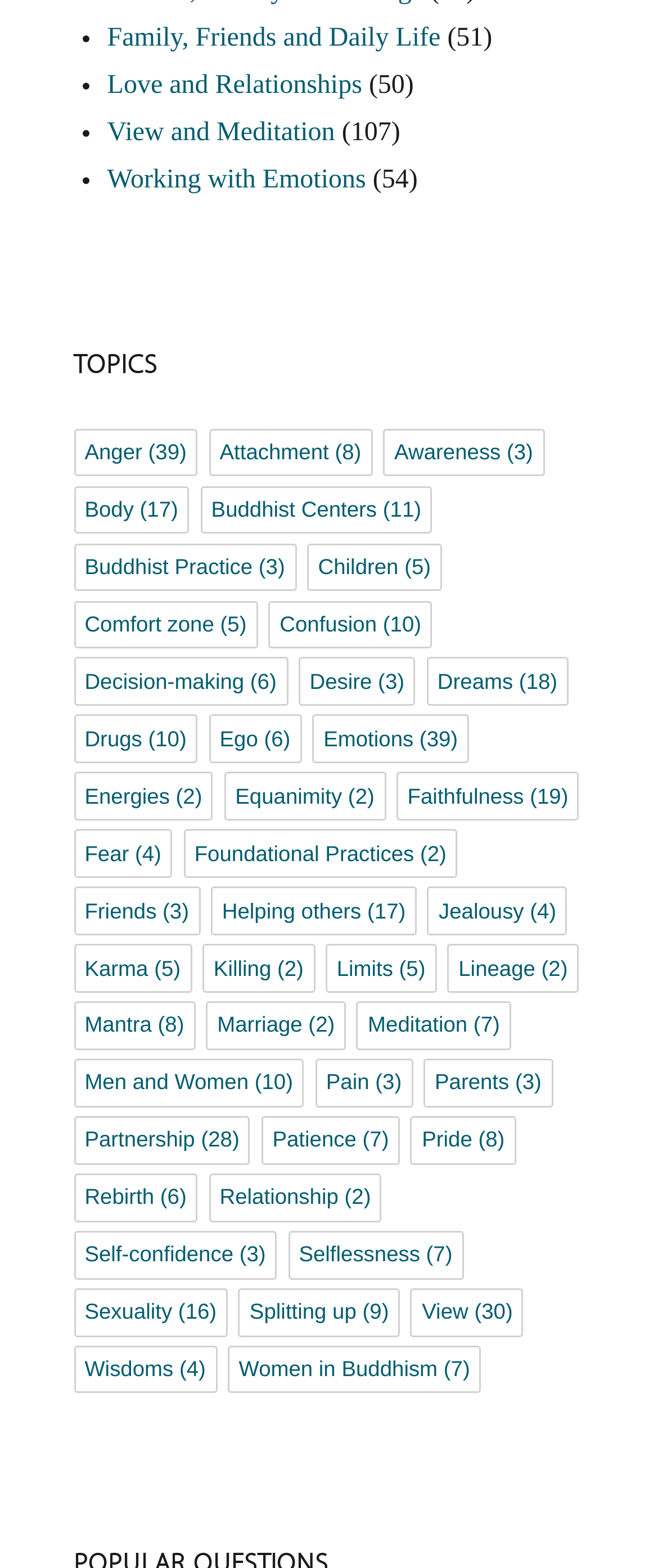Use a single word or phrase to answer the question: 
What is the main topic of this webpage?

Buddhist topics